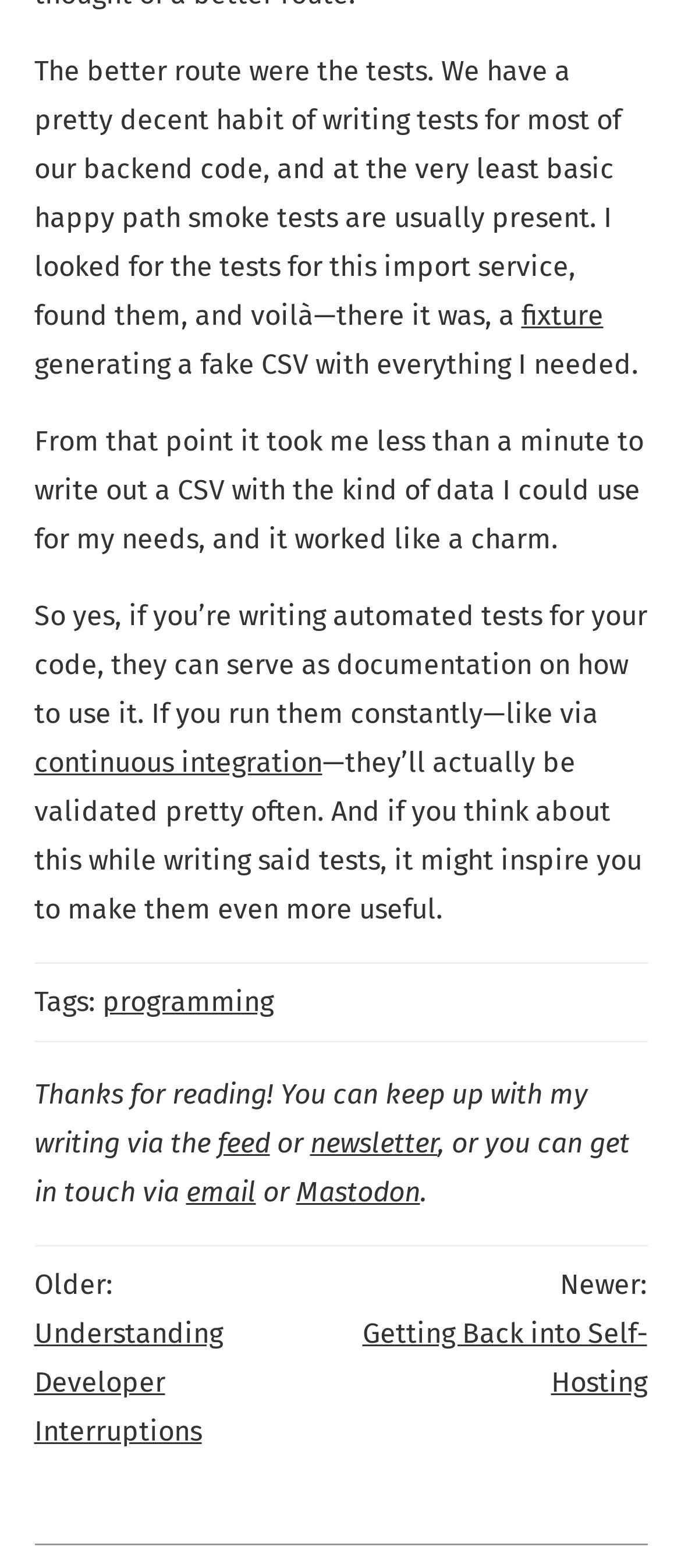Determine the bounding box coordinates for the area that needs to be clicked to fulfill this task: "follow the link to continuous integration". The coordinates must be given as four float numbers between 0 and 1, i.e., [left, top, right, bottom].

[0.05, 0.476, 0.473, 0.497]